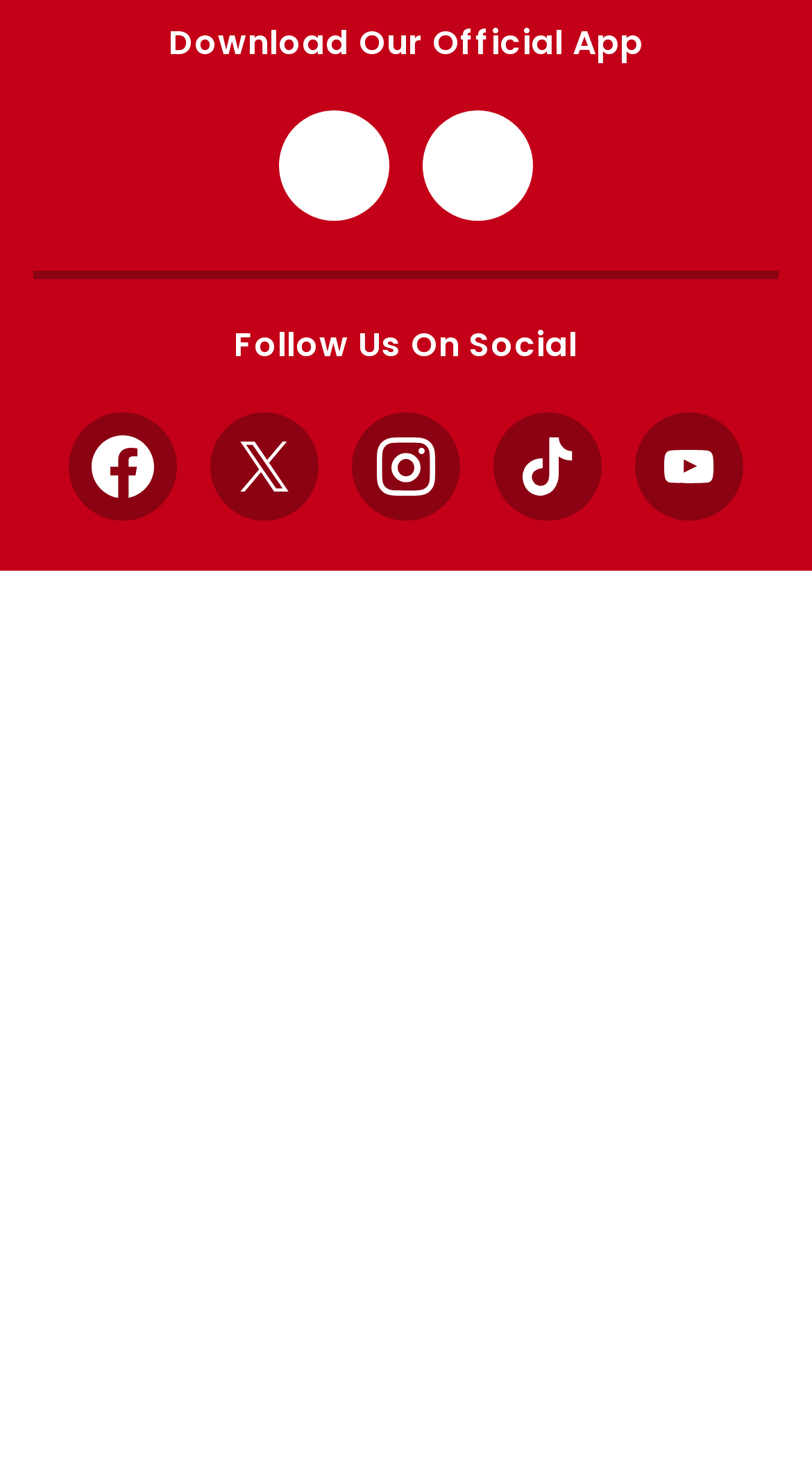Identify the bounding box coordinates for the element you need to click to achieve the following task: "Visit RSK website". The coordinates must be four float values ranging from 0 to 1, formatted as [left, top, right, bottom].

[0.341, 0.432, 0.659, 0.497]